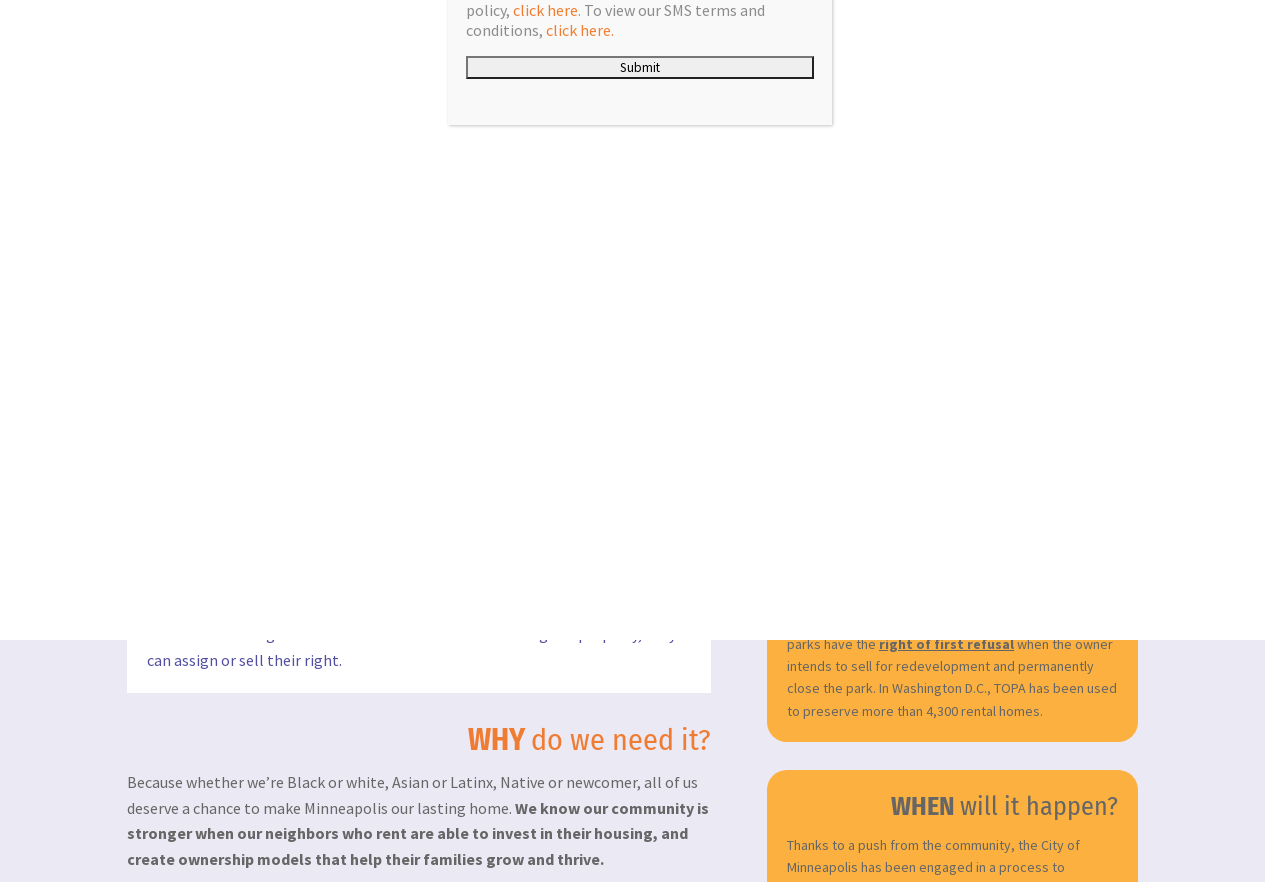Provide the bounding box coordinates in the format (top-left x, top-left y, bottom-right x, bottom-right y). All values are floating point numbers between 0 and 1. Determine the bounding box coordinate of the UI element described as: value="Submit"

[0.364, 0.063, 0.636, 0.089]